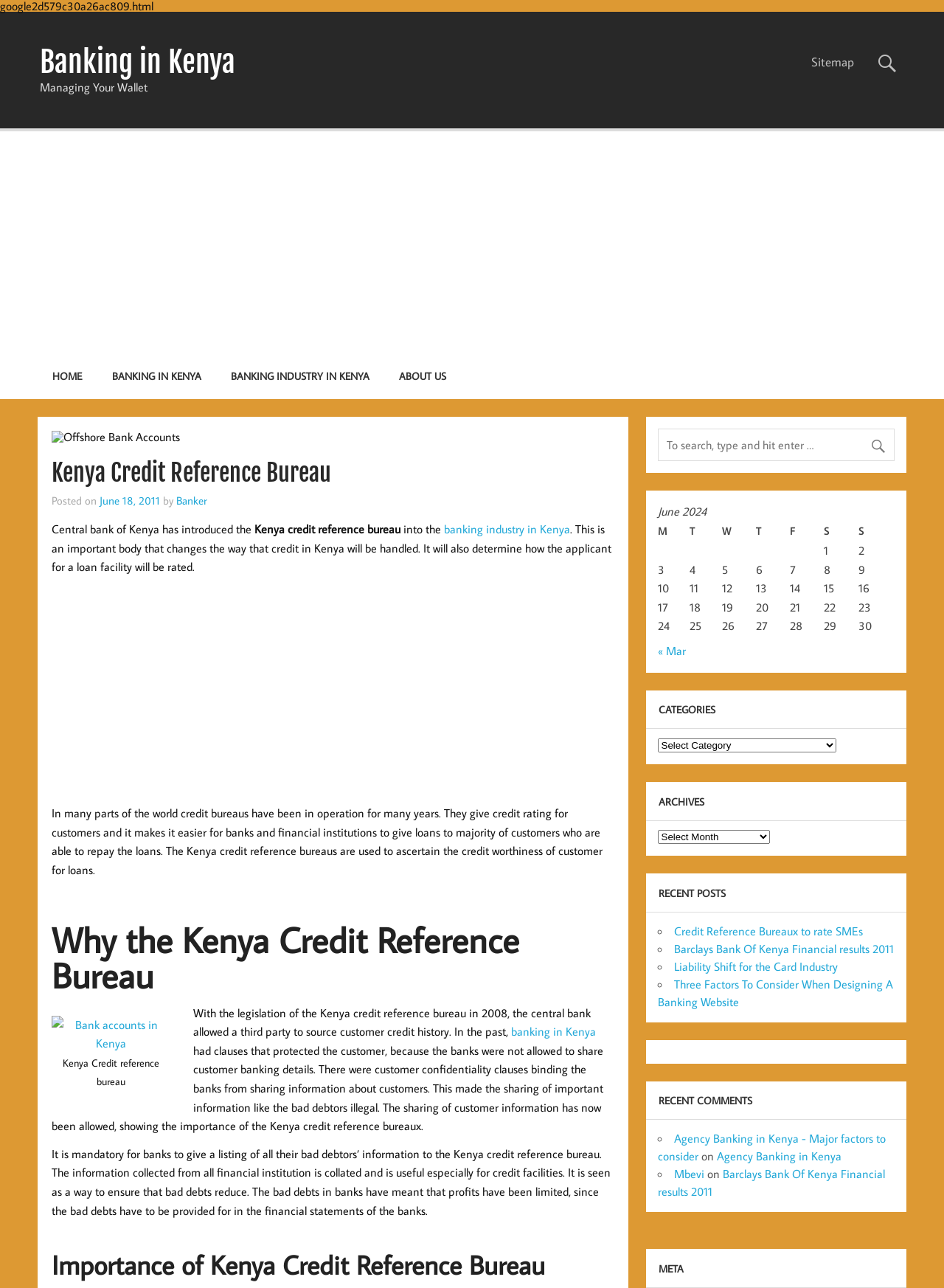Find and indicate the bounding box coordinates of the region you should select to follow the given instruction: "View the 'Banking in Kenya' page".

[0.042, 0.037, 0.25, 0.06]